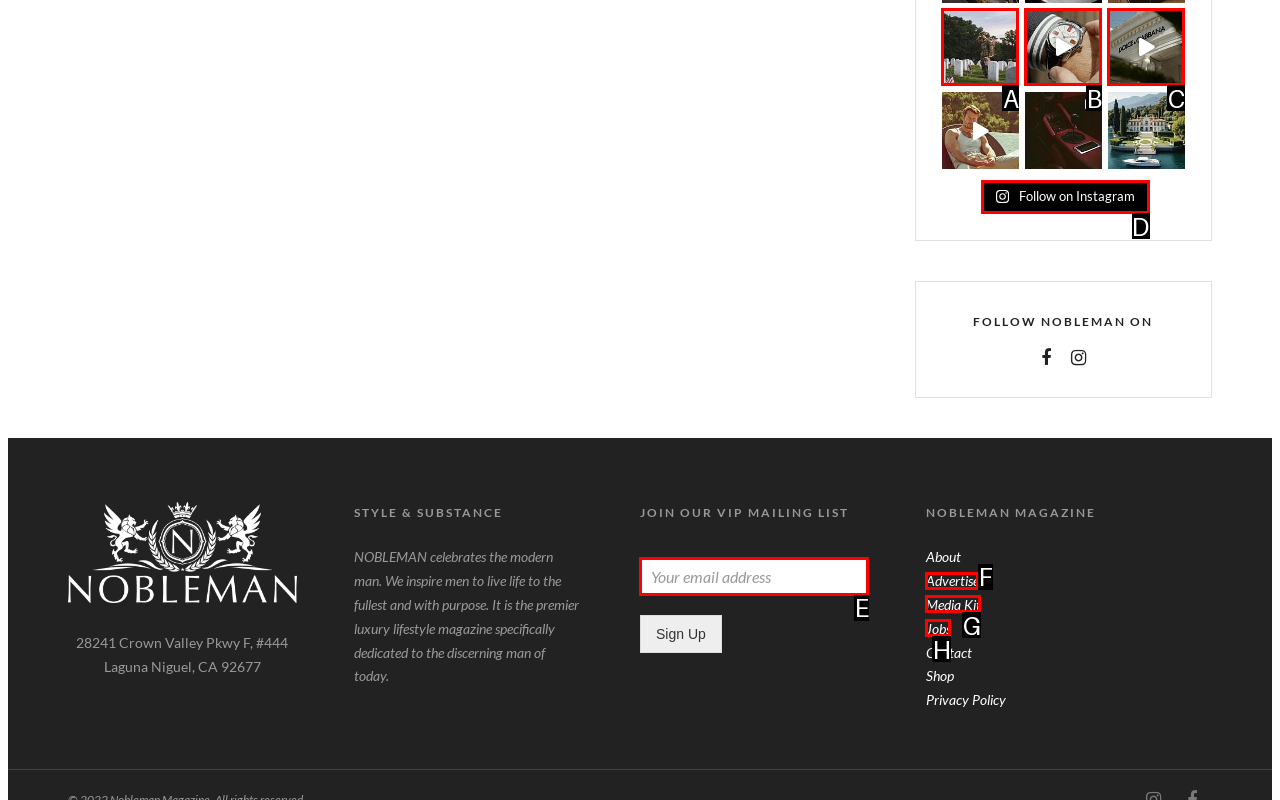Identify the correct letter of the UI element to click for this task: Follow on Instagram
Respond with the letter from the listed options.

D